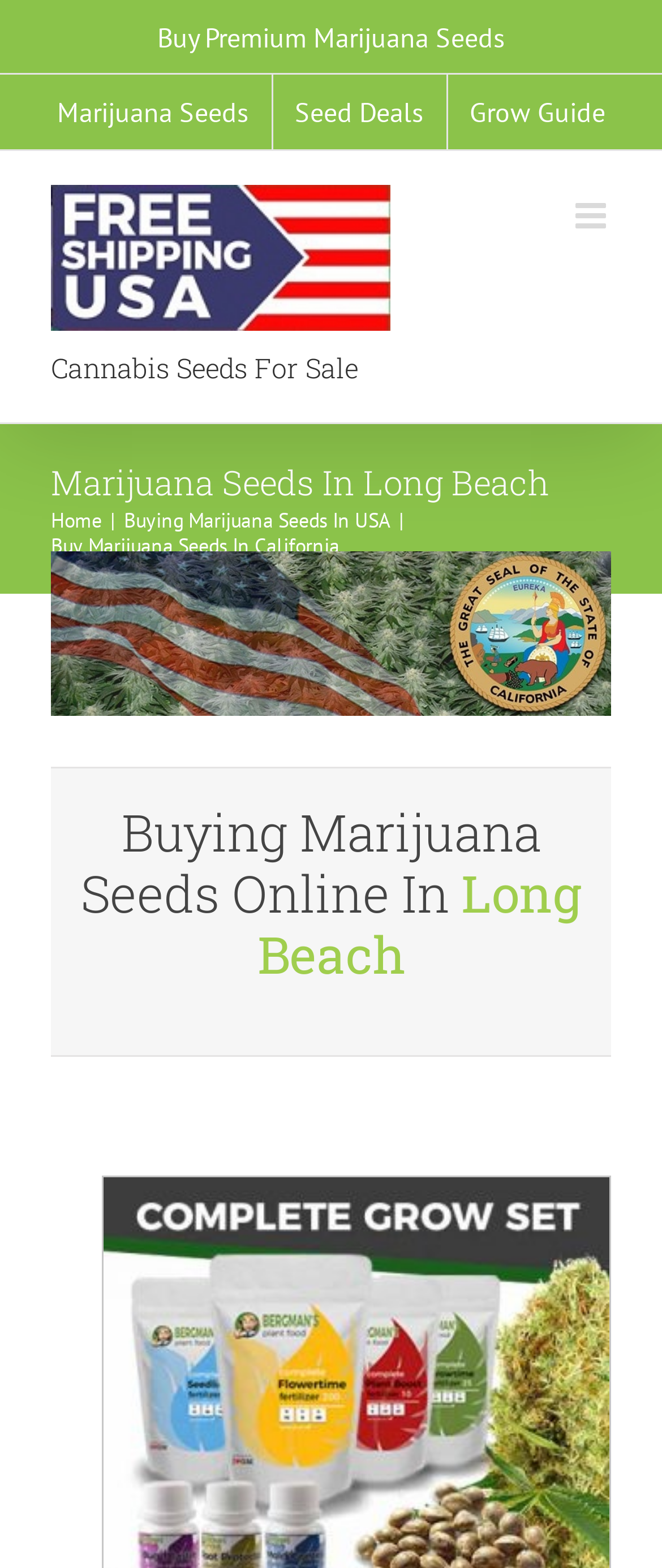Refer to the image and answer the question with as much detail as possible: Is the mobile menu expanded?

The mobile menu is not expanded, as indicated by the 'expanded: False' attribute of the 'Toggle mobile menu' link, located at the top right of the webpage with a bounding box of [0.869, 0.127, 0.923, 0.149].